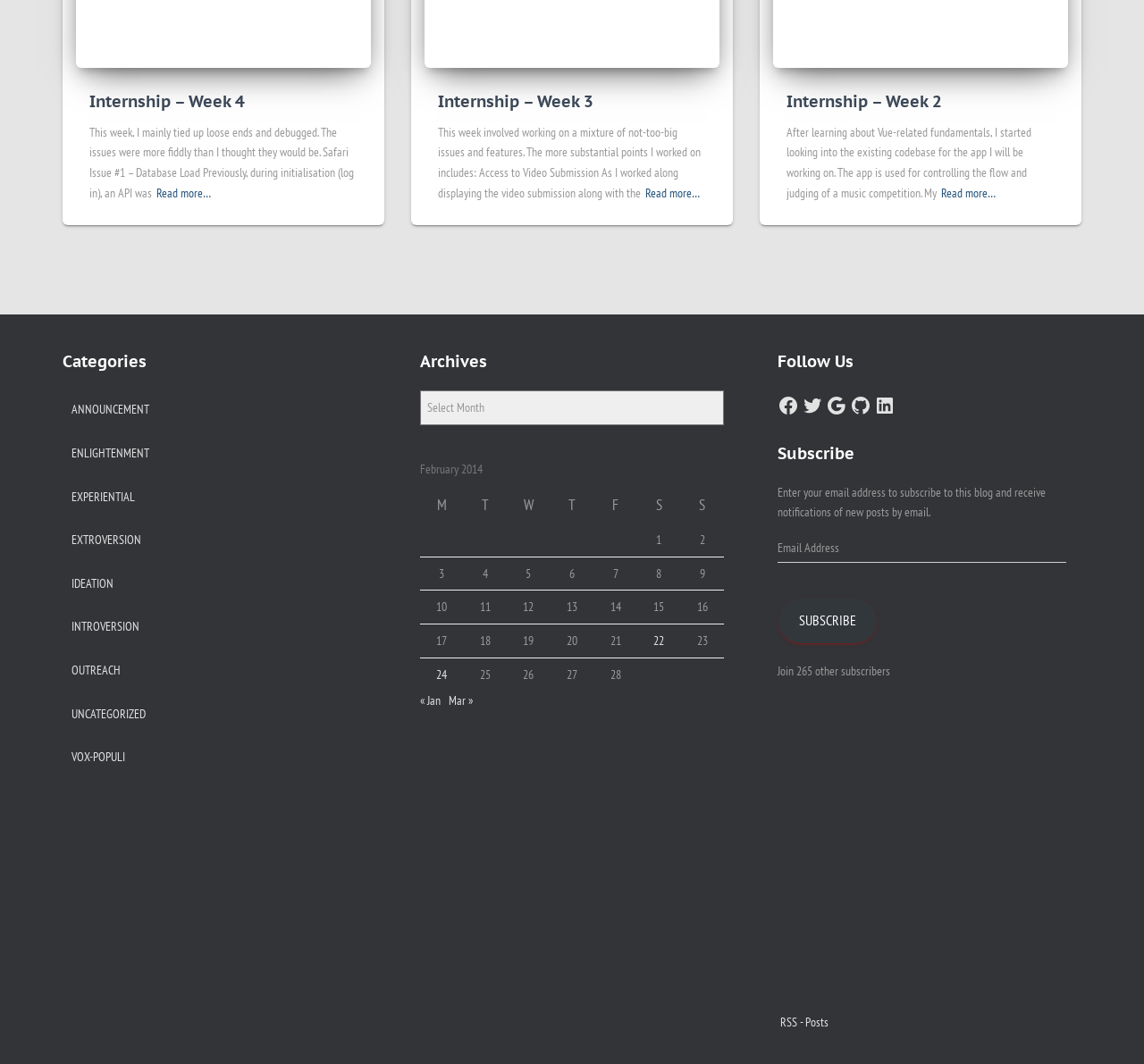What is the format of the blog posts?
Please provide a single word or phrase as your answer based on the image.

Short summaries with 'Read more...' links